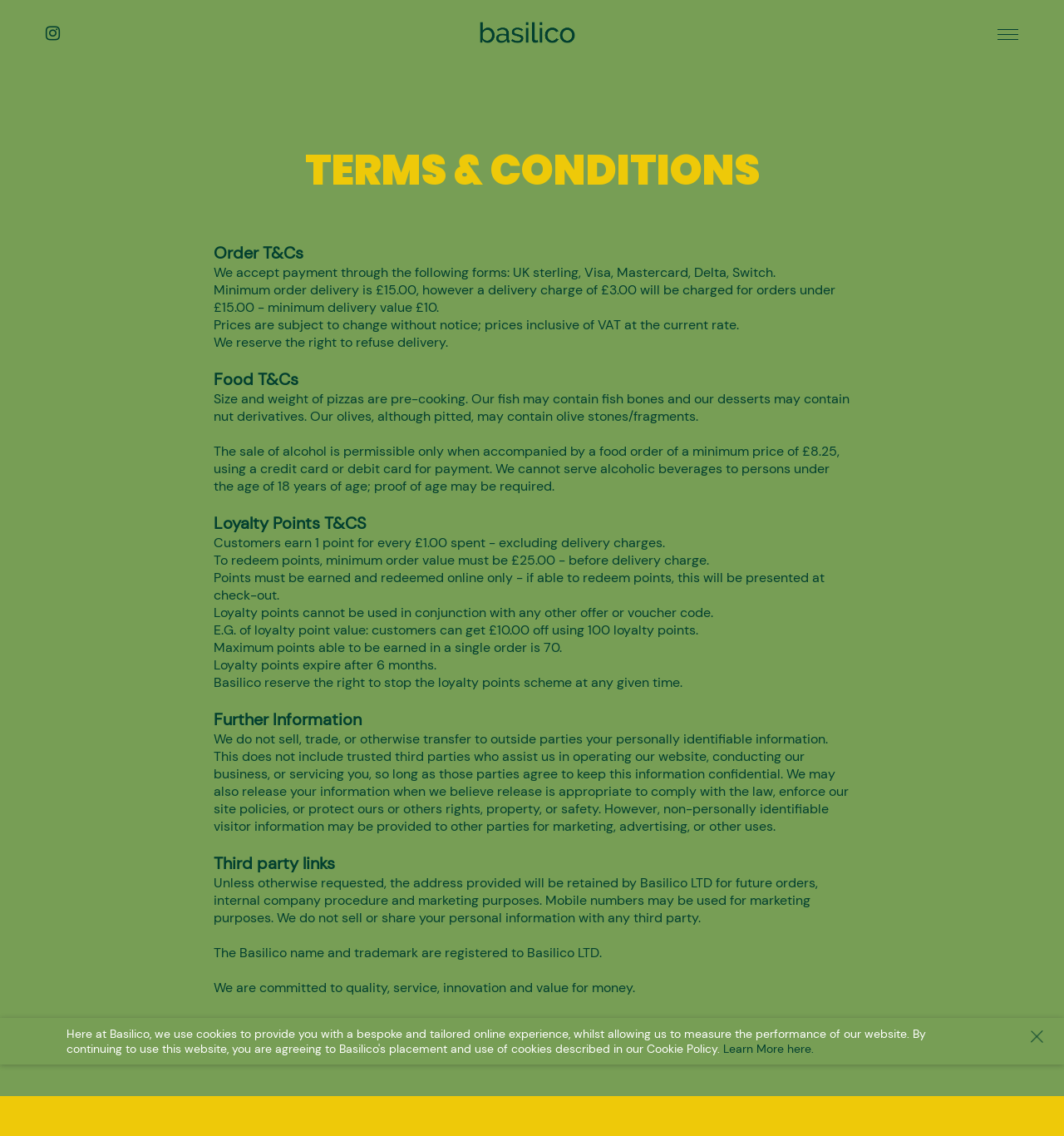Use one word or a short phrase to answer the question provided: 
What is the minimum order delivery value?

£10